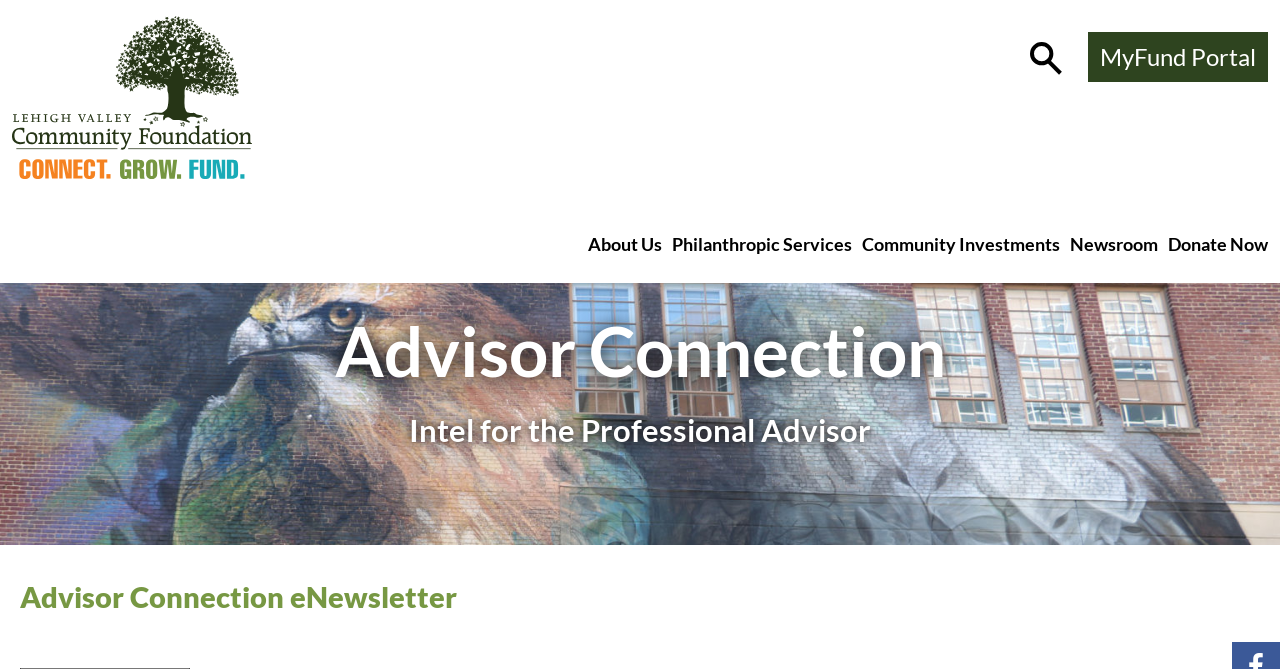Reply to the question with a single word or phrase:
What is the text on the top-left corner of the webpage?

Advisor Connection